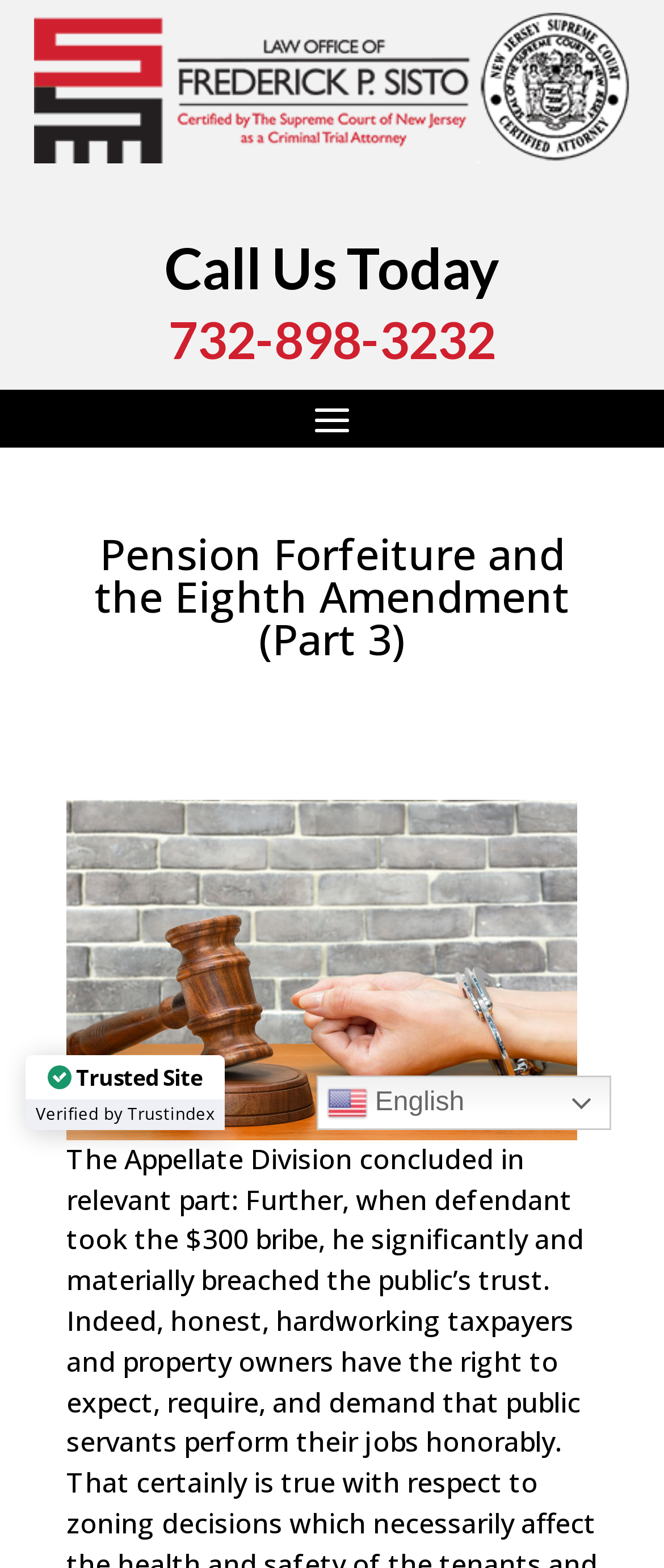Use a single word or phrase to answer the question: 
In which counties does the lawyer practice?

Monmouth and Ocean County